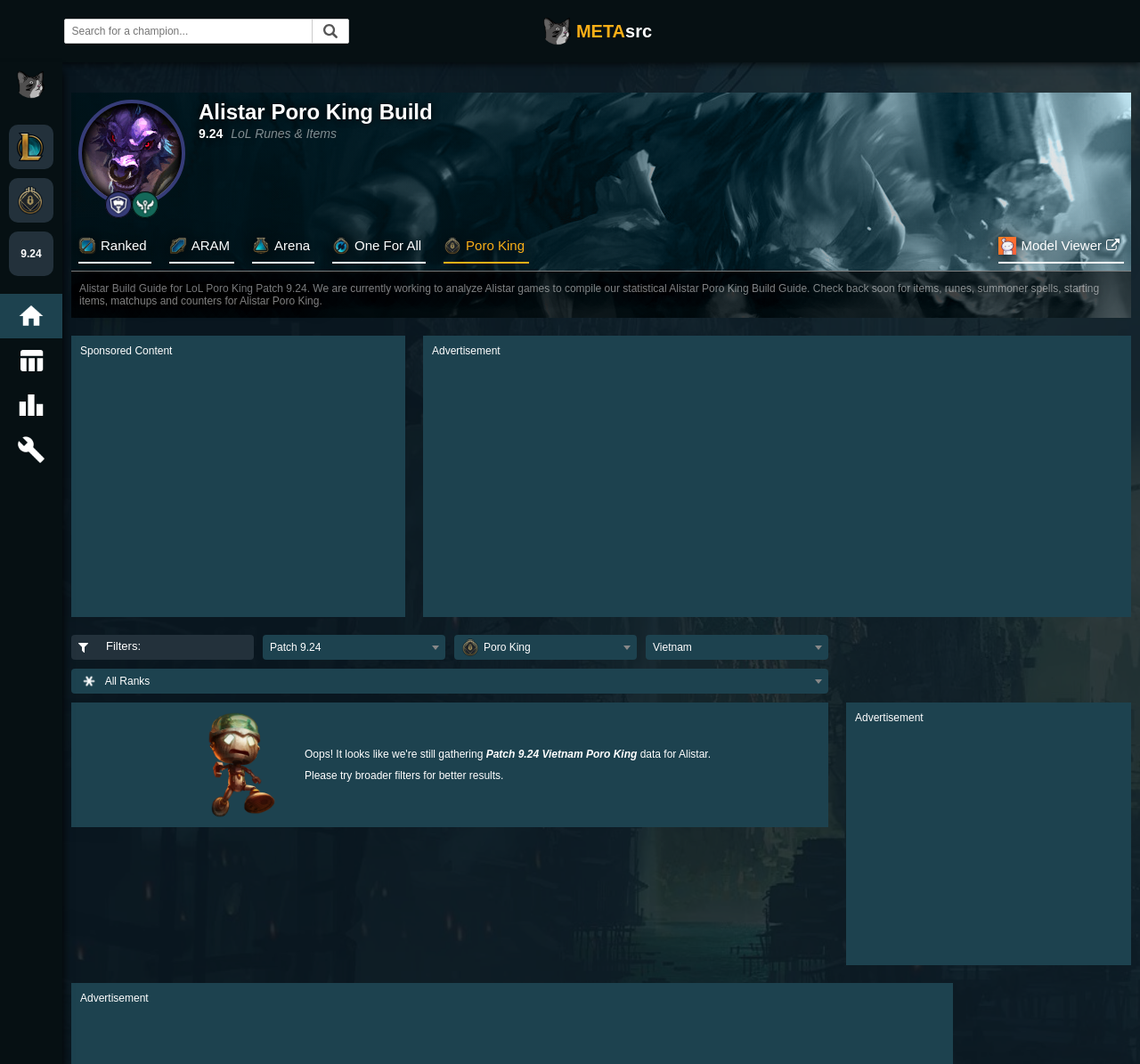What is the current patch?
Please provide a single word or phrase based on the screenshot.

9.24